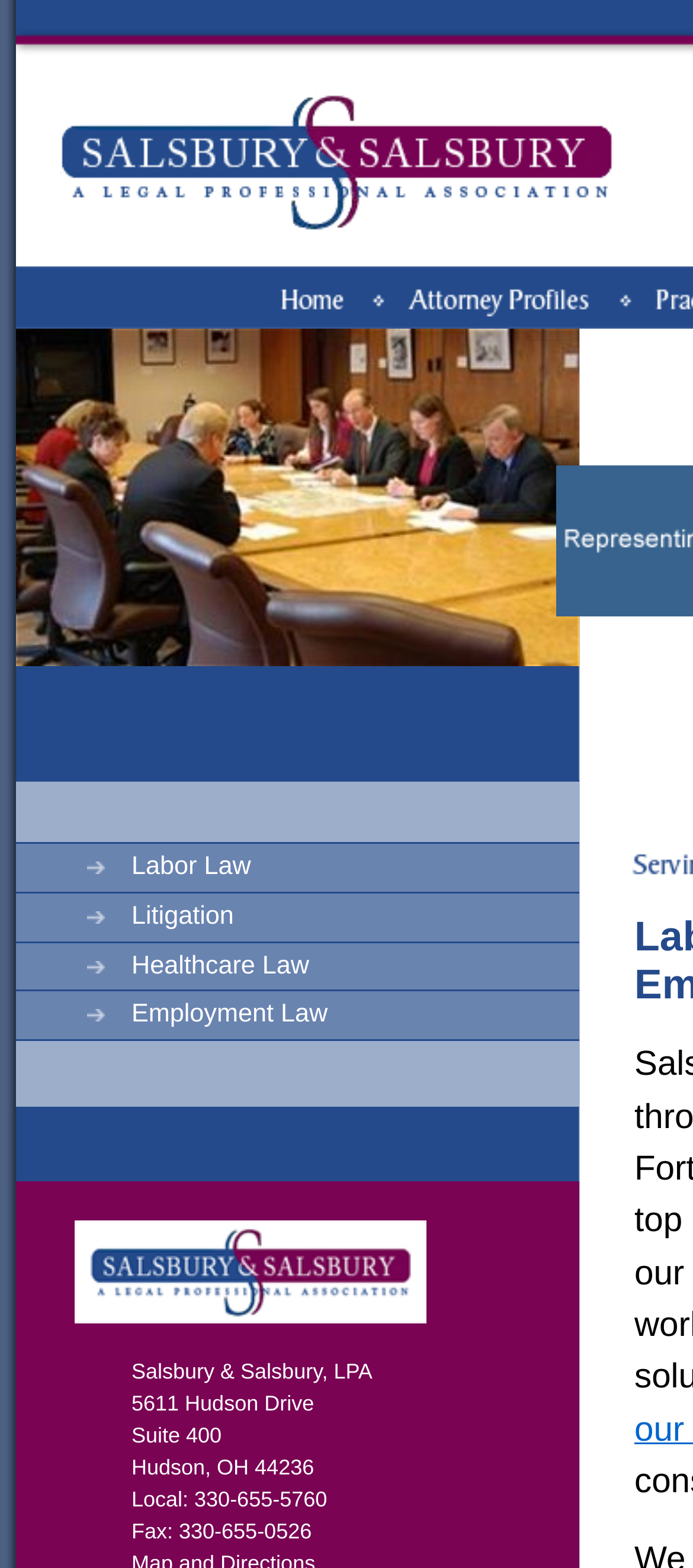By analyzing the image, answer the following question with a detailed response: What is the name of the law firm?

The name of the law firm can be found in the top-most image element, which has the text 'Salsbury & Salsbury | A Legal Professional Association'. This text is also repeated in the StaticText element with ID 203, which further confirms the name of the law firm.